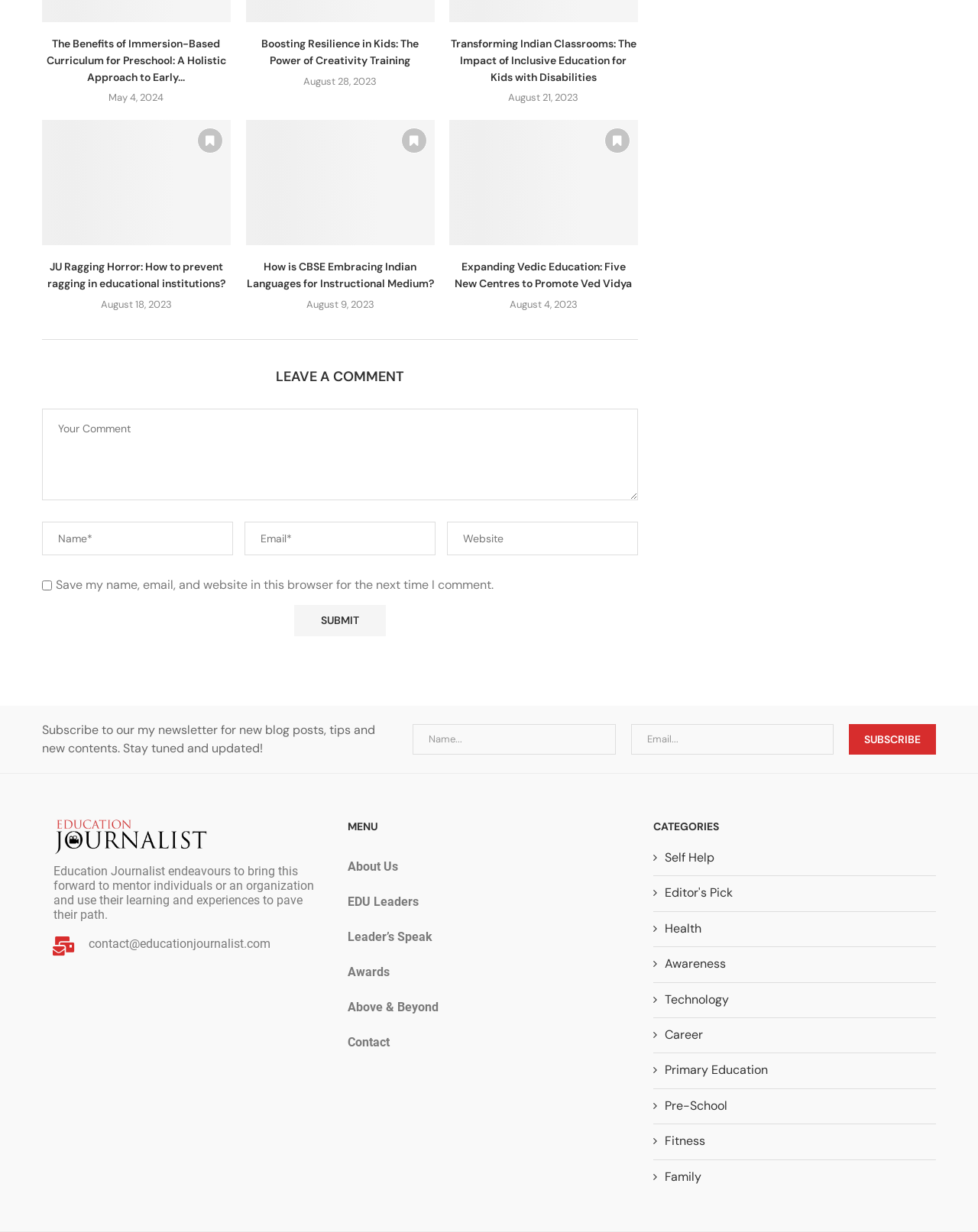Specify the bounding box coordinates of the region I need to click to perform the following instruction: "Read the article 'JU Ragging Horror: How to prevent ragging in educational institutions?'". The coordinates must be four float numbers in the range of 0 to 1, i.e., [left, top, right, bottom].

[0.048, 0.211, 0.23, 0.236]